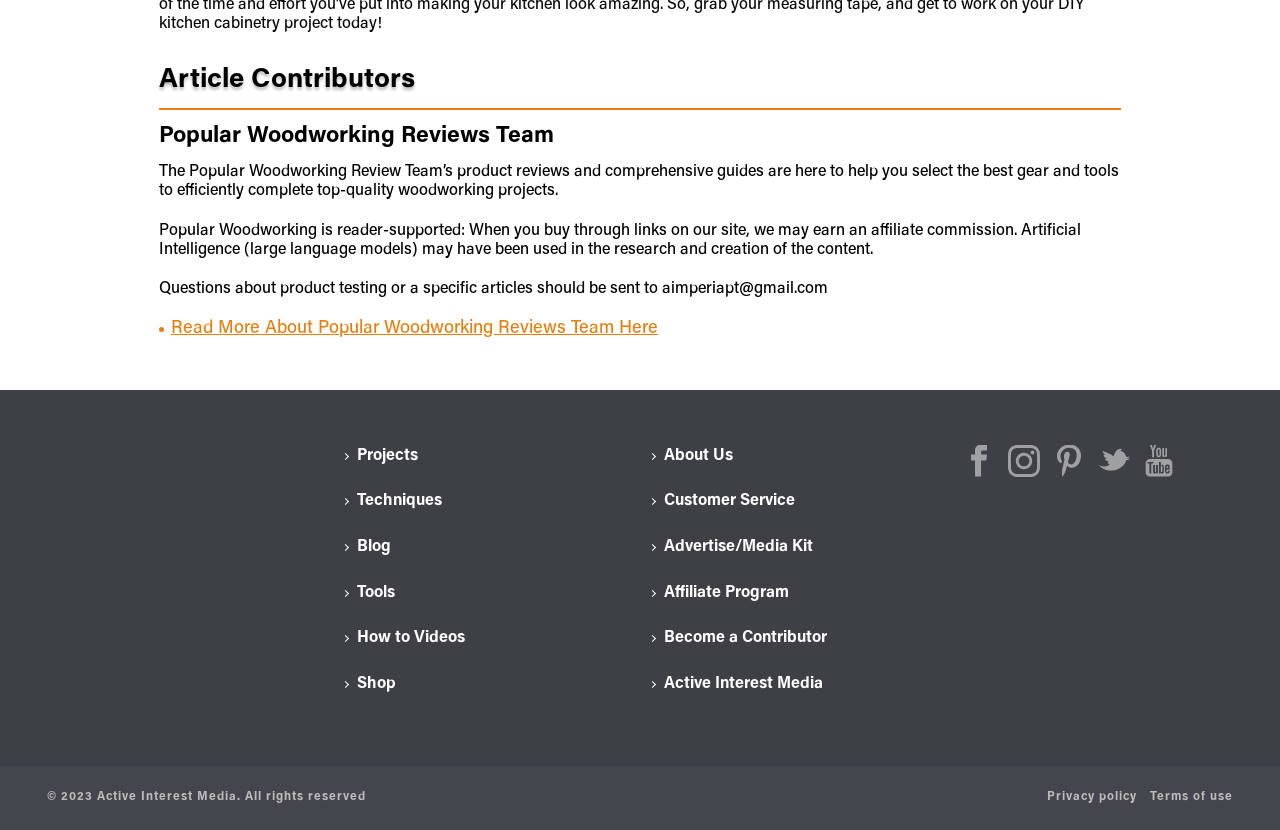Find the bounding box coordinates of the element you need to click on to perform this action: 'Follow on Facebook'. The coordinates should be represented by four float values between 0 and 1, in the format [left, top, right, bottom].

[0.752, 0.536, 0.787, 0.581]